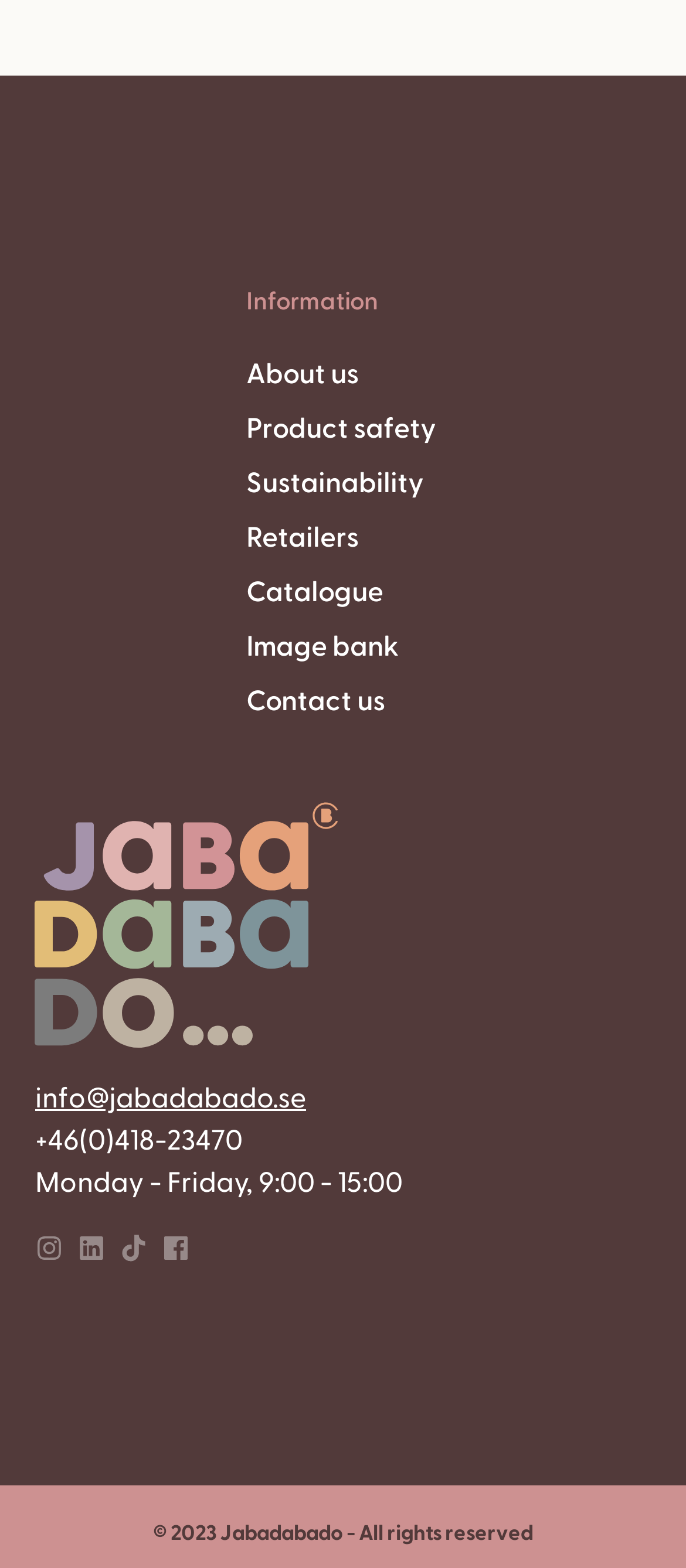Provide the bounding box coordinates for the area that should be clicked to complete the instruction: "Check the Image bank".

[0.359, 0.402, 0.636, 0.424]